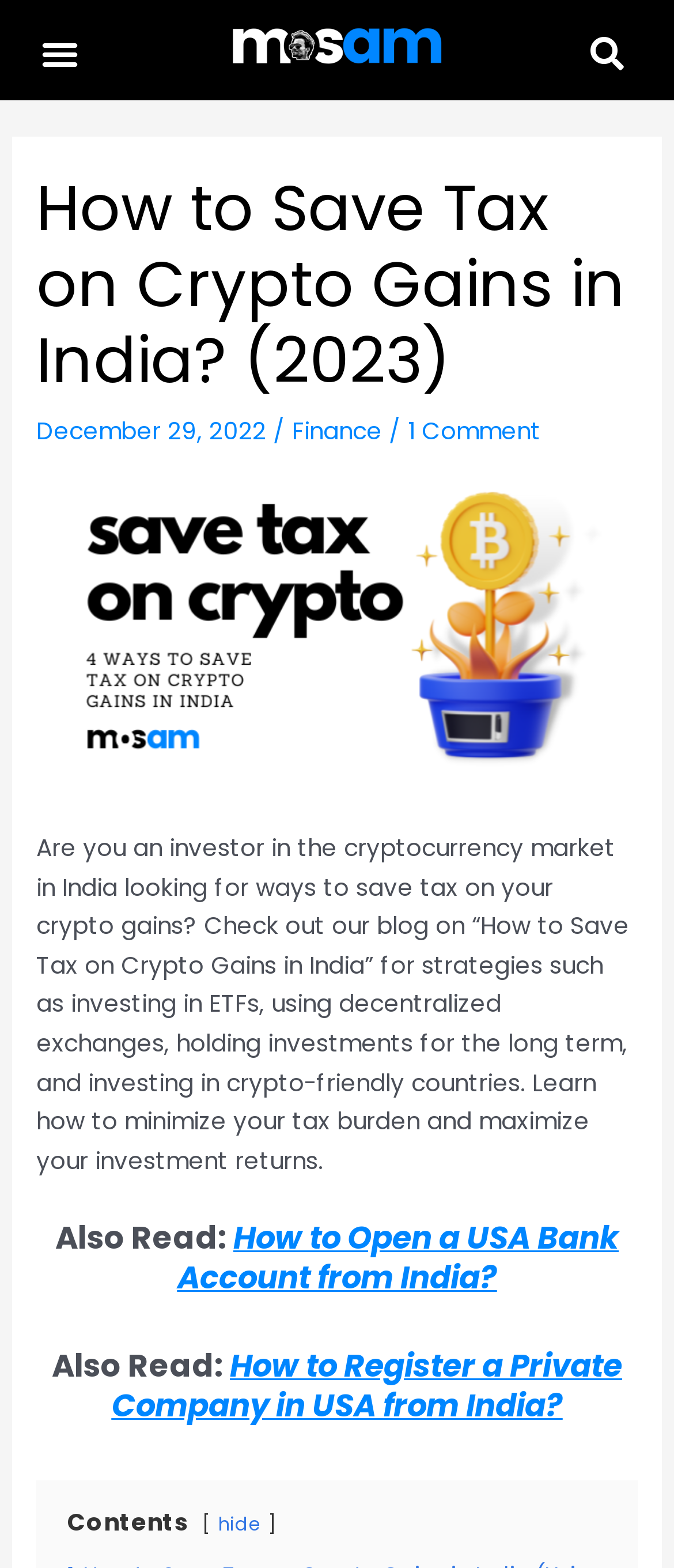Provide a brief response to the question using a single word or phrase: 
What is the date of the blog post?

December 29, 2022